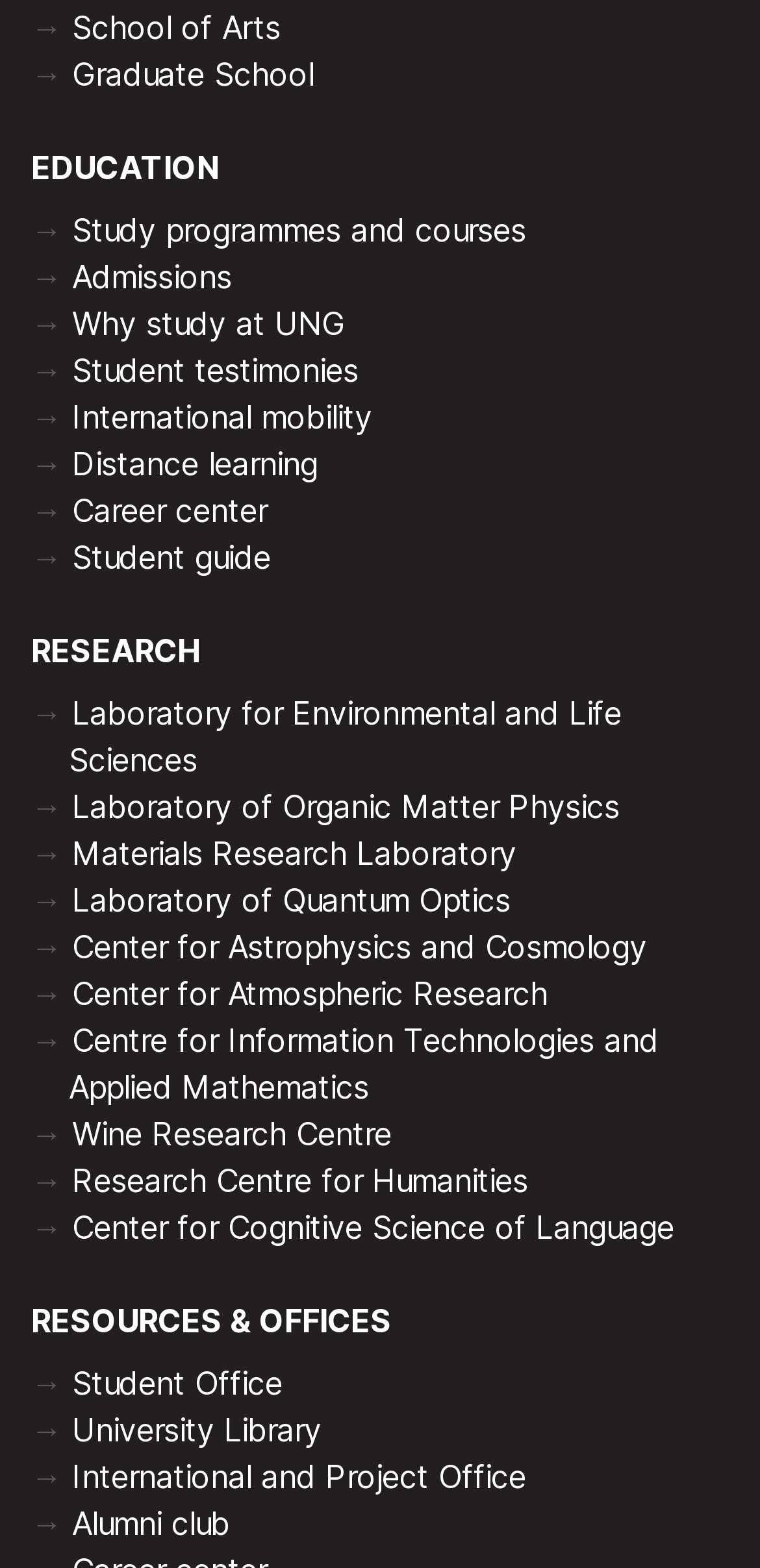Provide a single word or phrase answer to the question: 
What is the first link under 'EDUCATION'?

School of Arts